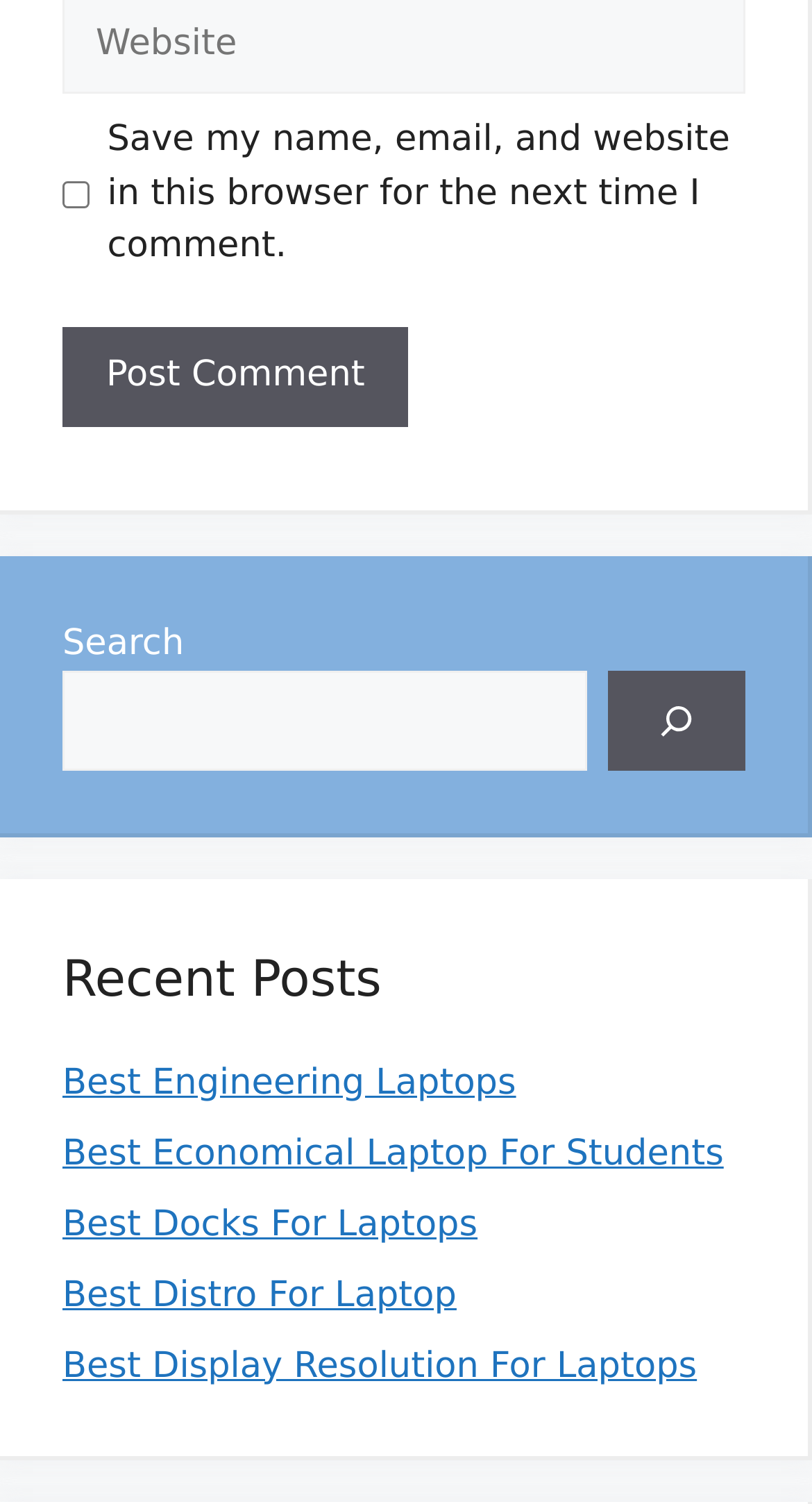How many links are present under the 'Recent Posts' heading?
Based on the image, give a concise answer in the form of a single word or short phrase.

5